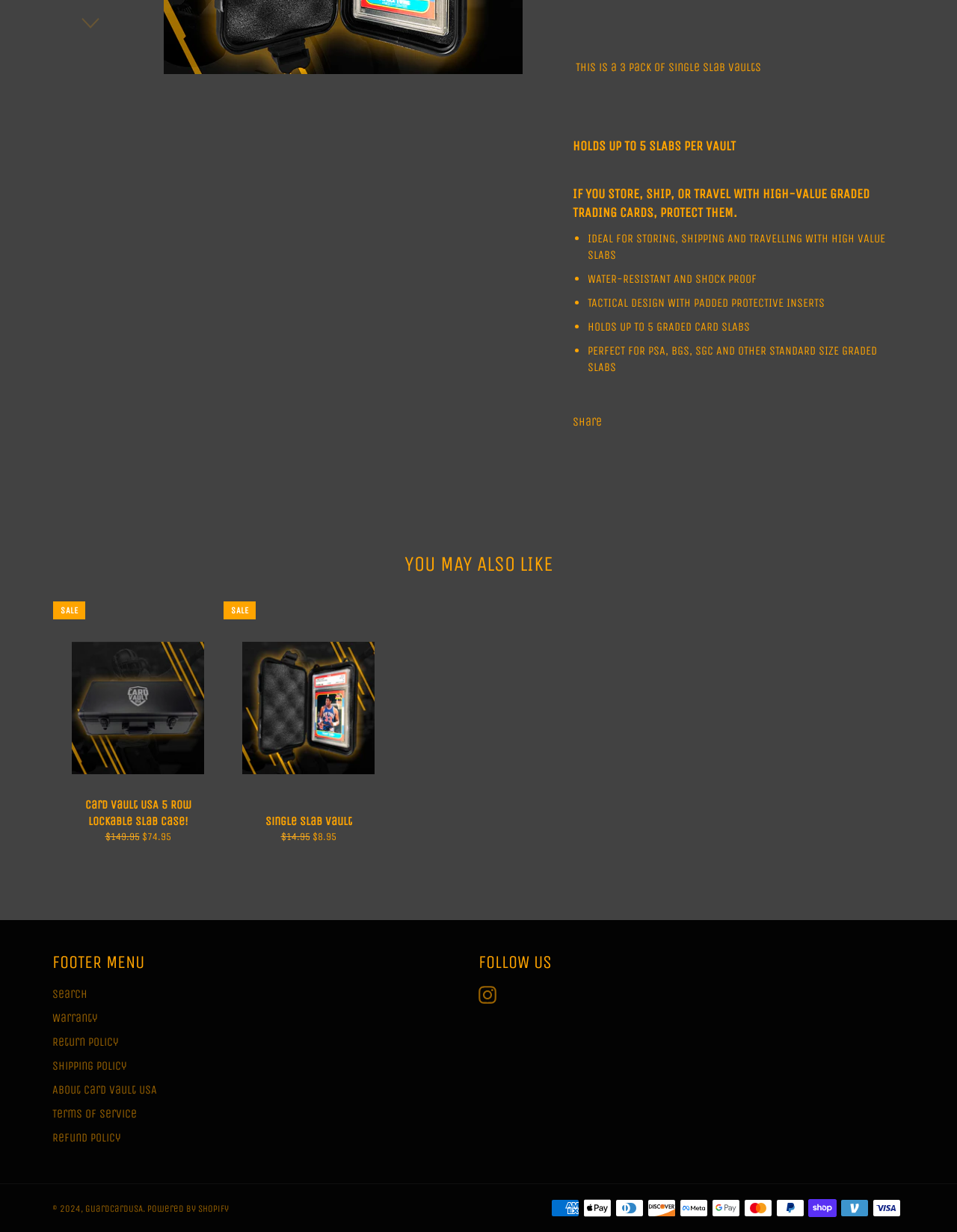Find the bounding box of the element with the following description: "alt="Slab Vault Value Pack (3)"". The coordinates must be four float numbers between 0 and 1, formatted as [left, top, right, bottom].

[0.055, 0.014, 0.134, 0.093]